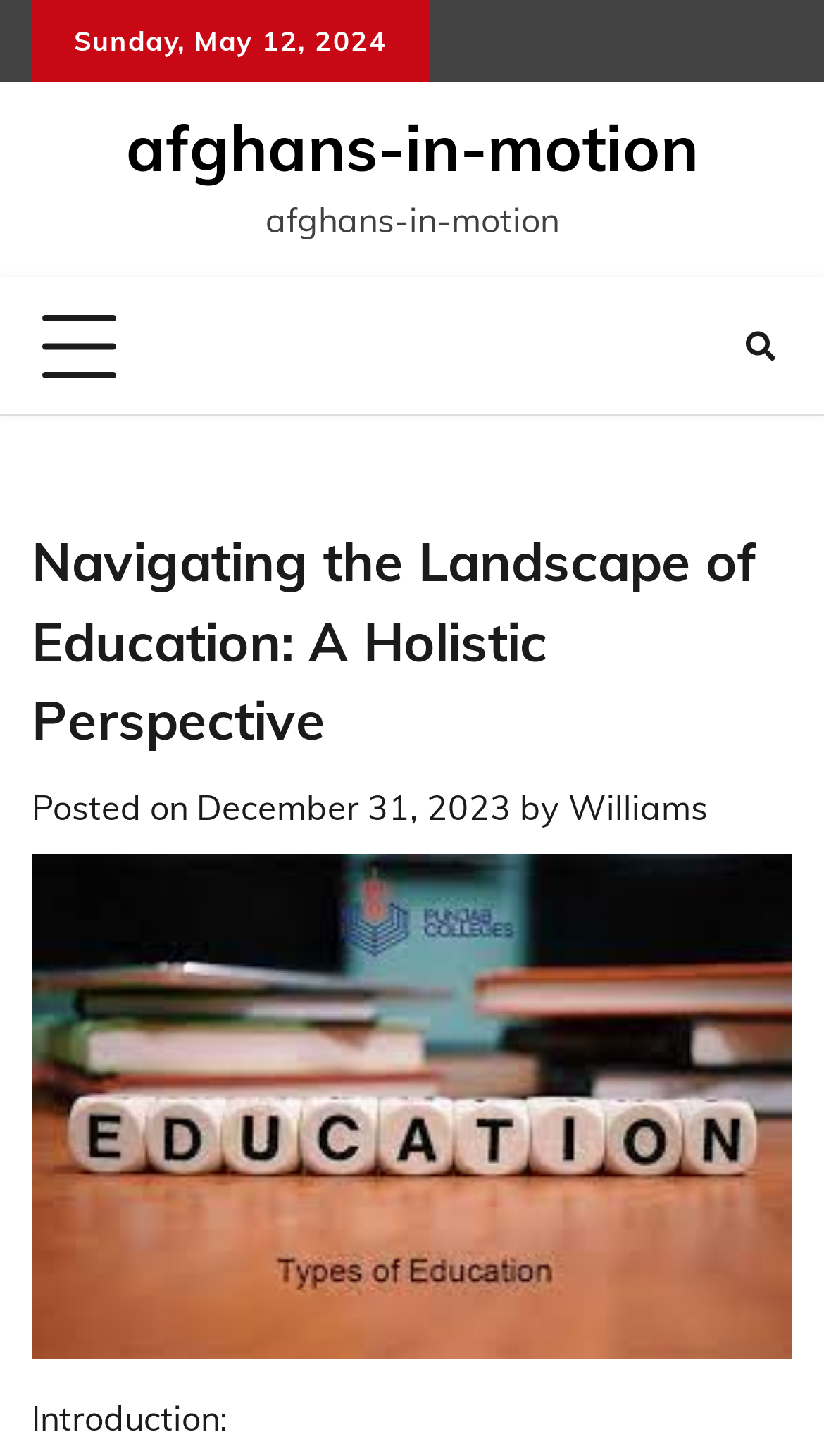Describe all visible elements and their arrangement on the webpage.

The webpage appears to be a blog post or article page, with a focus on education. At the top, there is a date displayed, "Sunday, May 12, 2024", which is positioned near the left edge of the page. Below this, there is a link to "afghans-in-motion" that spans most of the page's width.

On the top-right corner, there is a button with no text, which controls the primary menu. Next to it, there is a link with an icon, represented by the Unicode character "\uf002".

The main content of the page is headed by a large heading that reads "Navigating the Landscape of Education: A Holistic Perspective", which is centered near the top of the page. Below this, there is a section that displays the post's metadata, including the text "Posted on", a link to the date "December 31, 2023", and the author's name, "Williams".

Finally, at the bottom of the page, there is a paragraph that starts with the text "Introduction:", which is positioned near the left edge of the page. The text that follows is not explicitly stated, but it appears to be the beginning of the article's content, which discusses the importance of education in personal and societal development.